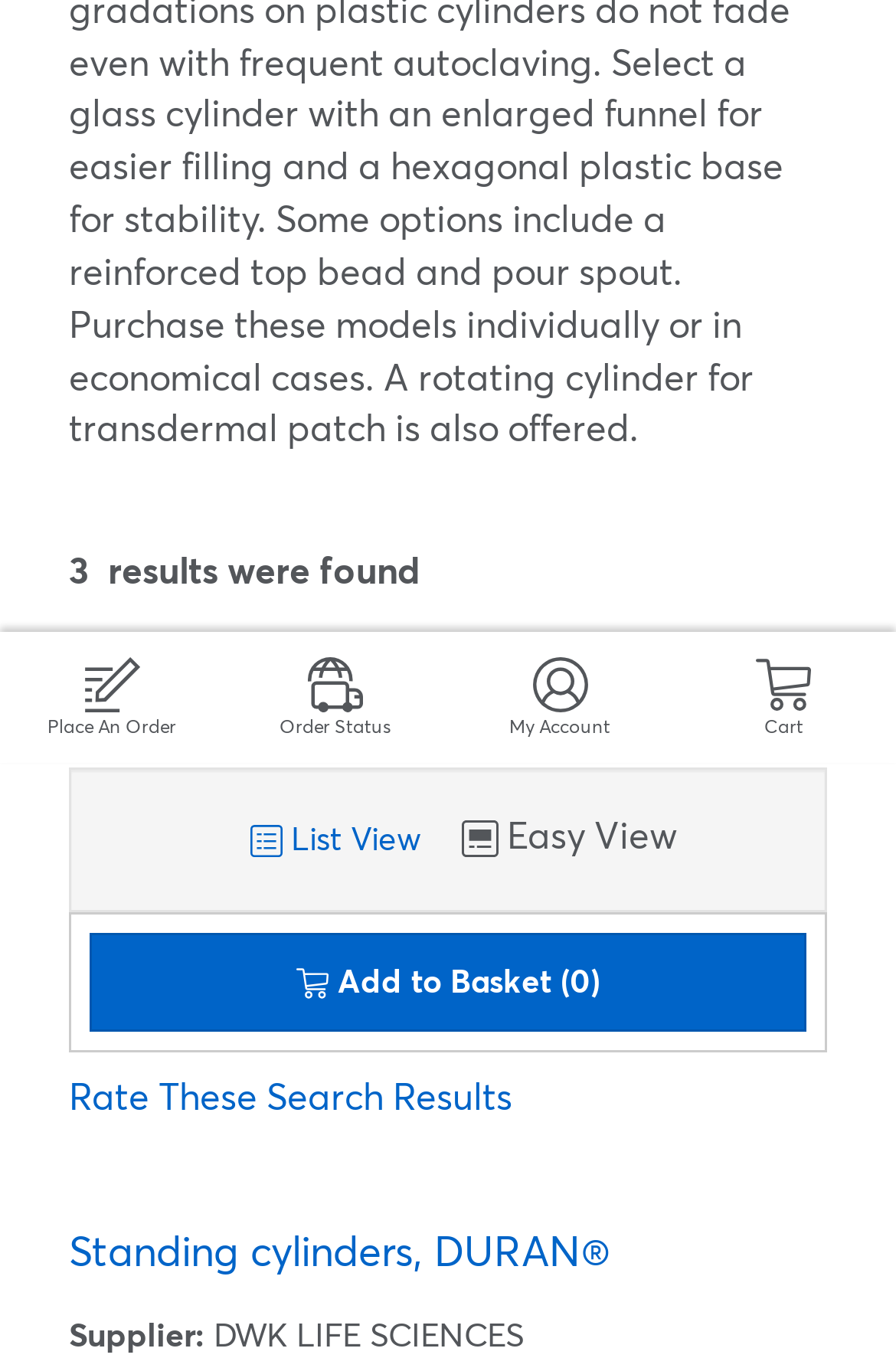Given the element description: "order status icon Order Status", predict the bounding box coordinates of this UI element. The coordinates must be four float numbers between 0 and 1, given as [left, top, right, bottom].

[0.26, 0.466, 0.49, 0.562]